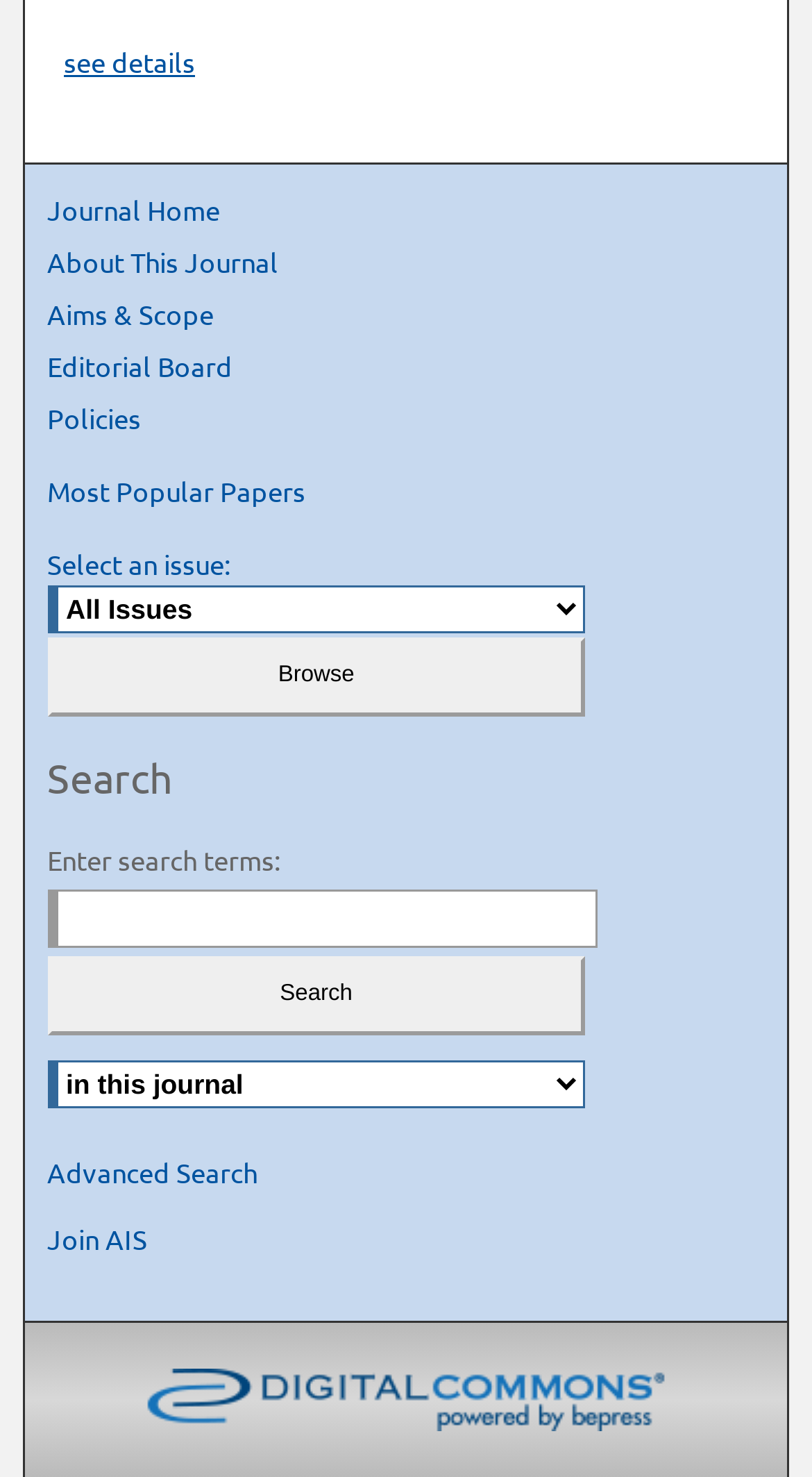Identify the bounding box for the UI element specified in this description: "Elsevier - Digital Commons". The coordinates must be four float numbers between 0 and 1, formatted as [left, top, right, bottom].

[0.179, 0.927, 0.82, 0.969]